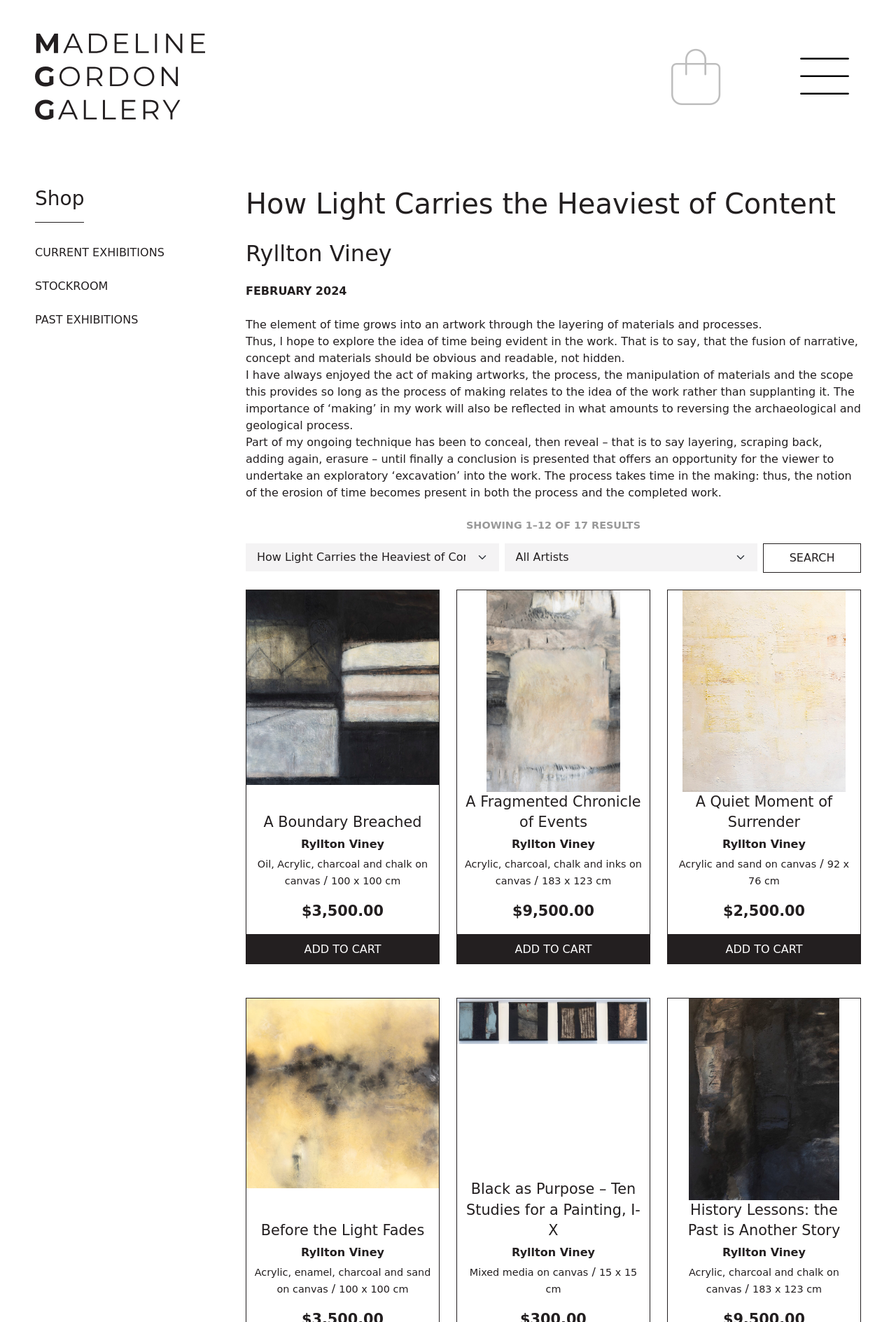Find and specify the bounding box coordinates that correspond to the clickable region for the instruction: "Go to 'CURRENT EXHIBITIONS'".

[0.039, 0.181, 0.255, 0.202]